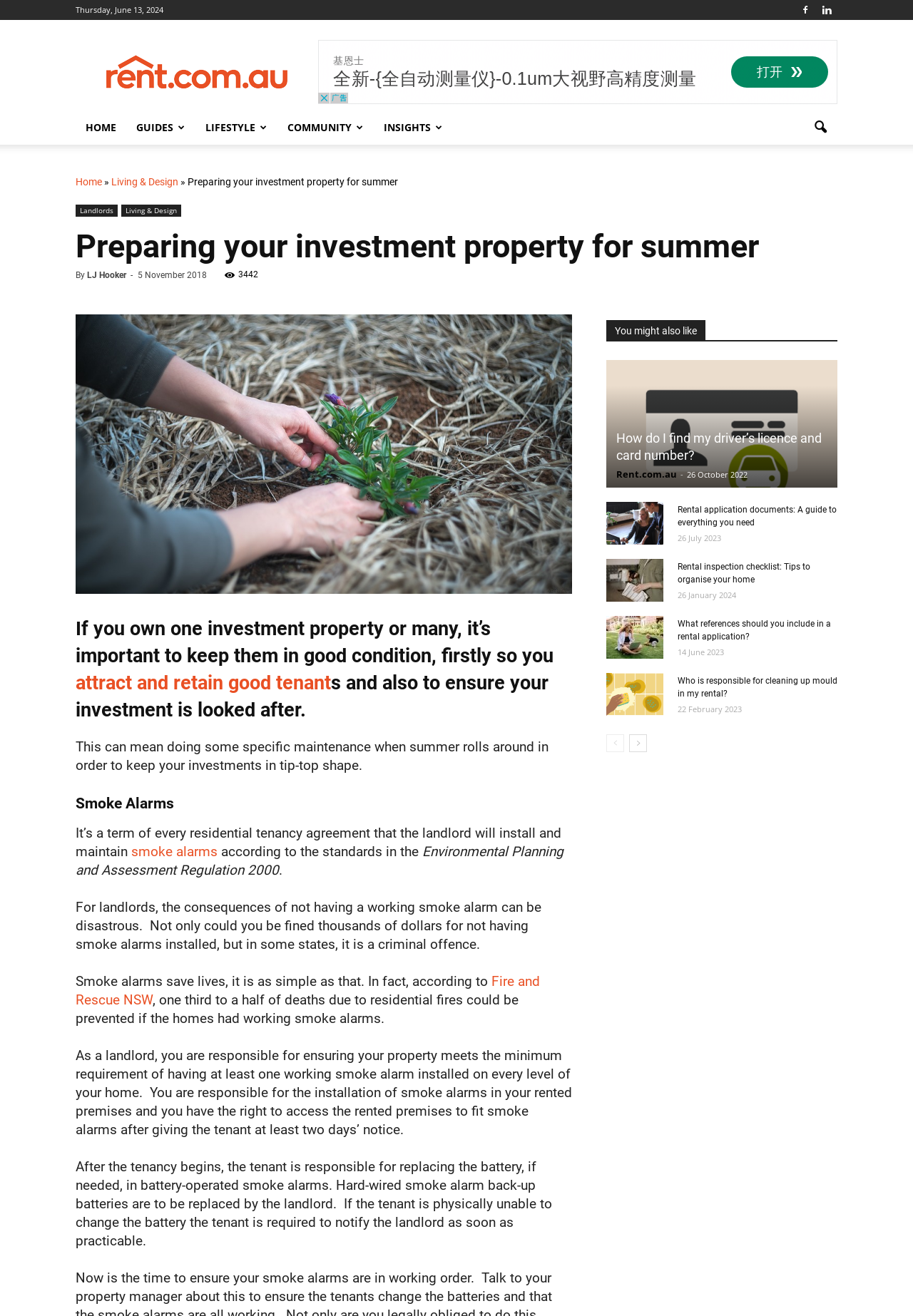Please specify the bounding box coordinates of the clickable section necessary to execute the following command: "Click on the 'HOME' link".

[0.083, 0.084, 0.138, 0.11]